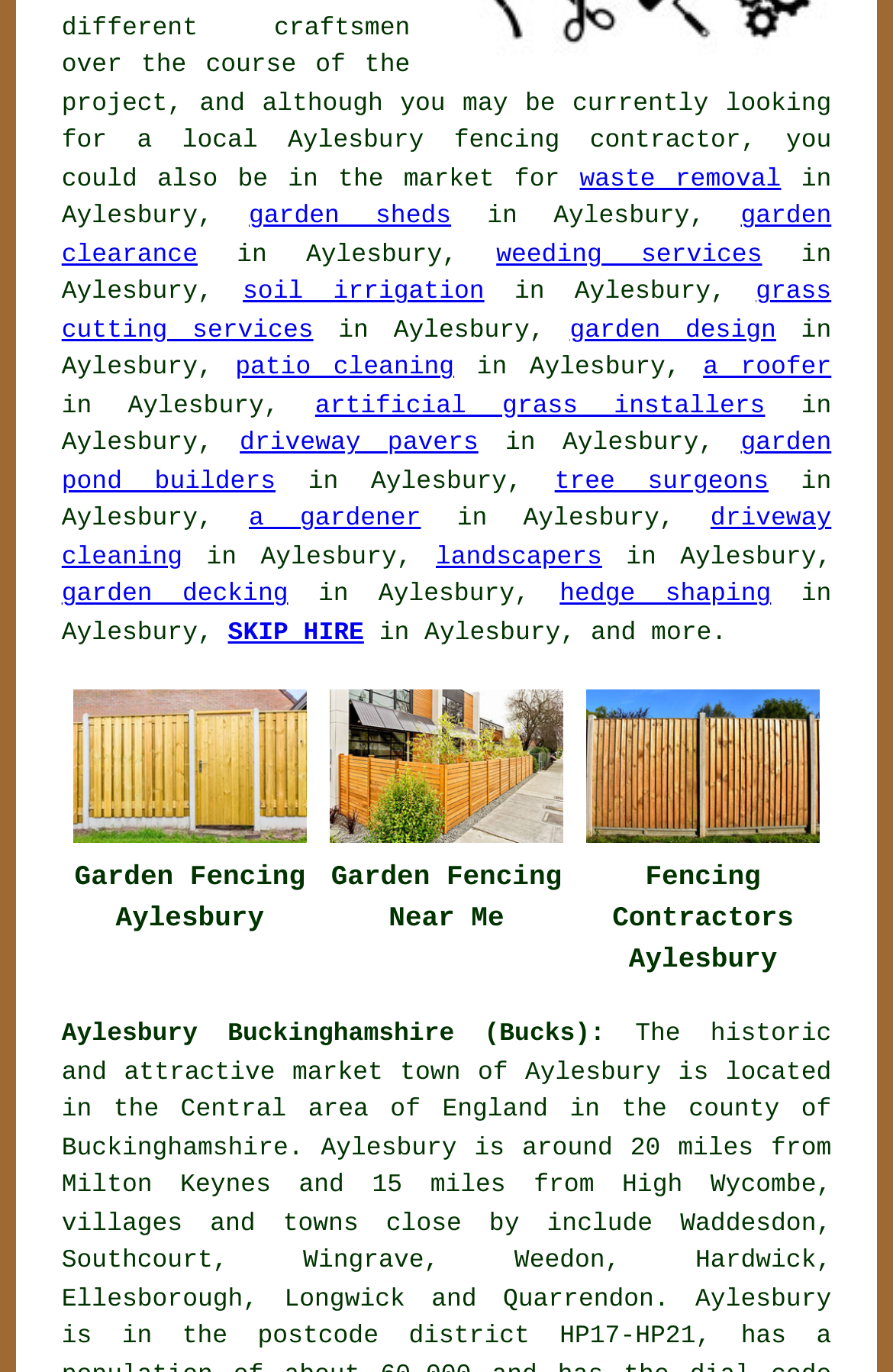Using the description "landscapers", locate and provide the bounding box of the UI element.

[0.488, 0.397, 0.674, 0.417]